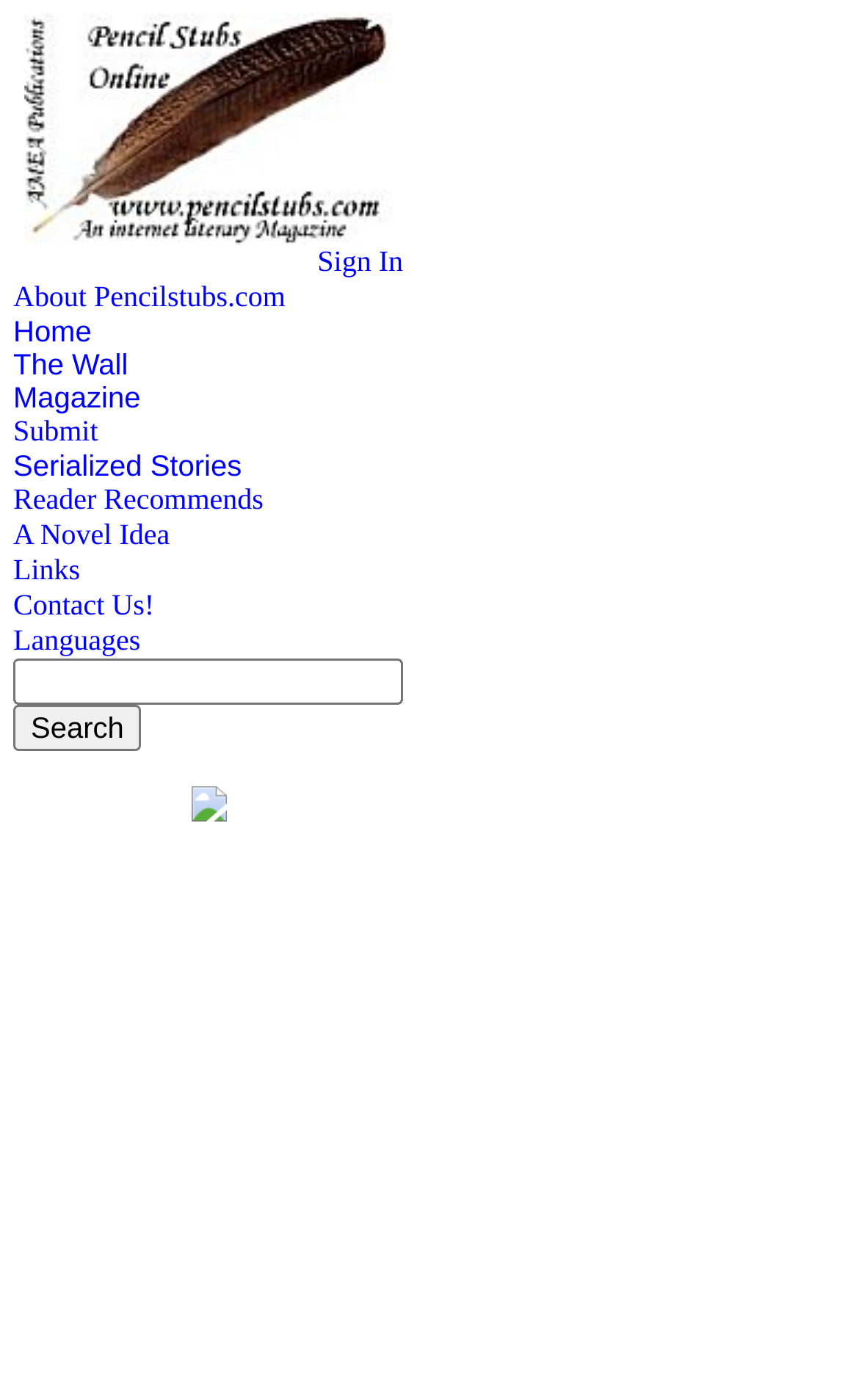How many links are there in the top navigation menu?
Relying on the image, give a concise answer in one word or a brief phrase.

12